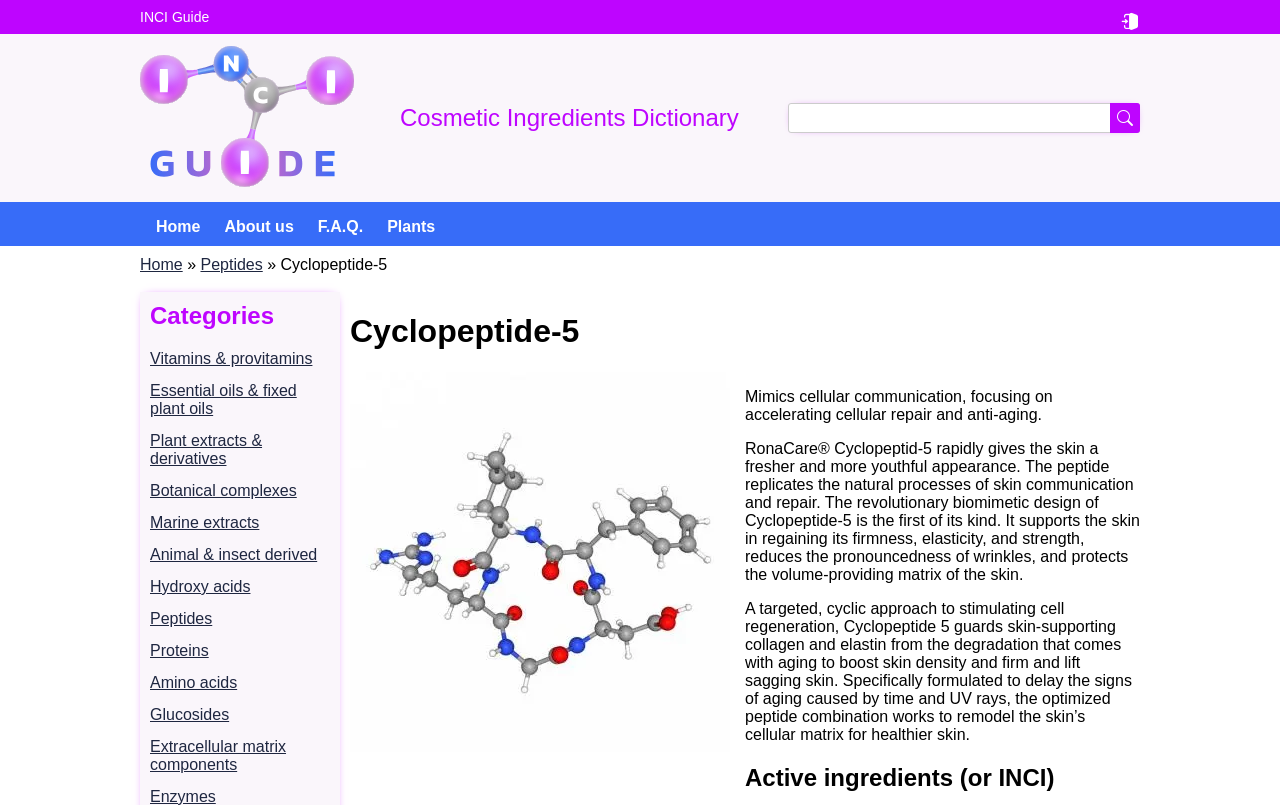Can you look at the image and give a comprehensive answer to the question:
What is the effect of Cyclopeptide-5 on skin?

I found the answer by reading the StaticText element that describes the effects of Cyclopeptide-5. The text mentions that it 'rapidly gives the skin a fresher and more youthful appearance', which suggests that this is the effect of Cyclopeptide-5 on skin.